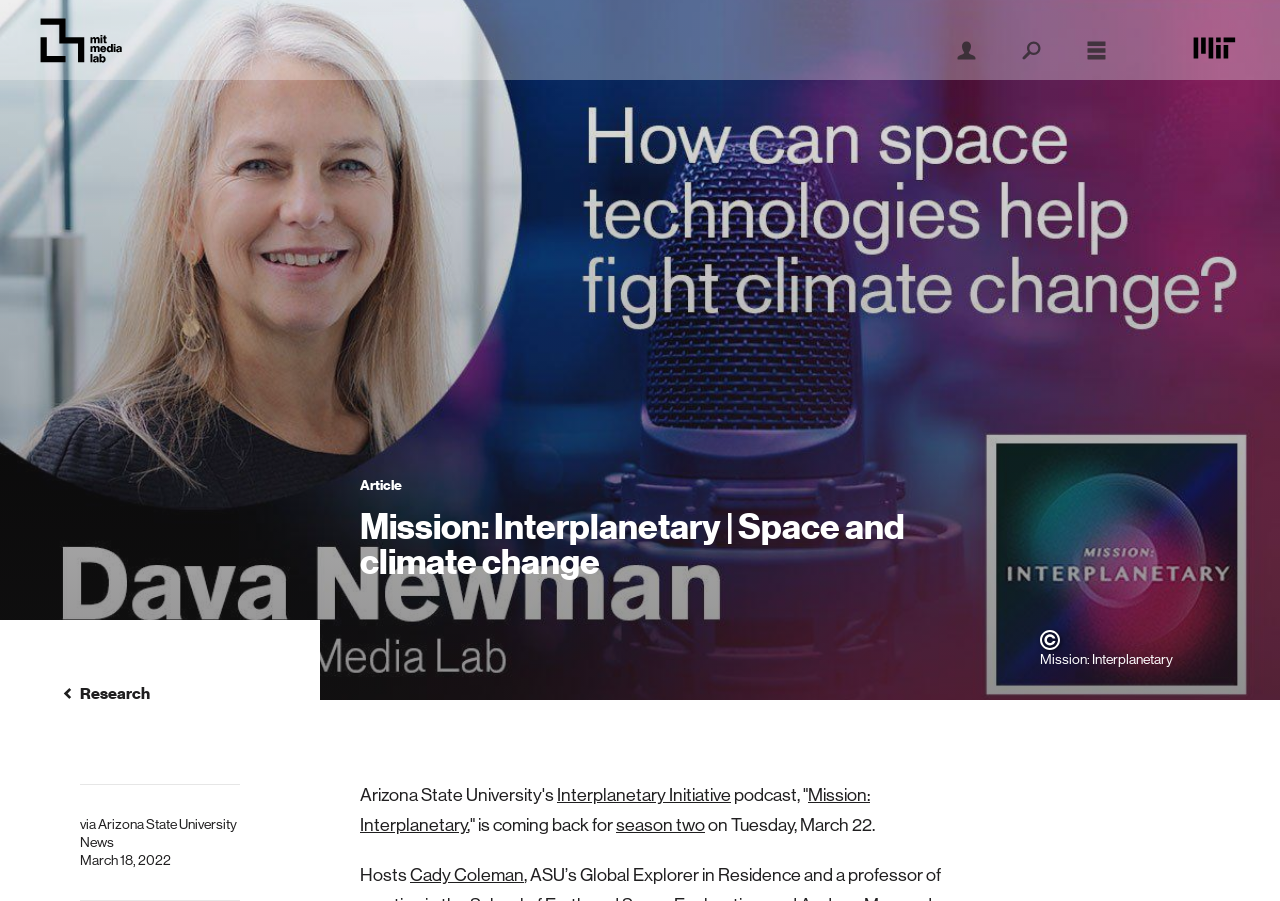Determine the bounding box coordinates for the region that must be clicked to execute the following instruction: "Navigate to the research page".

[0.062, 0.759, 0.188, 0.781]